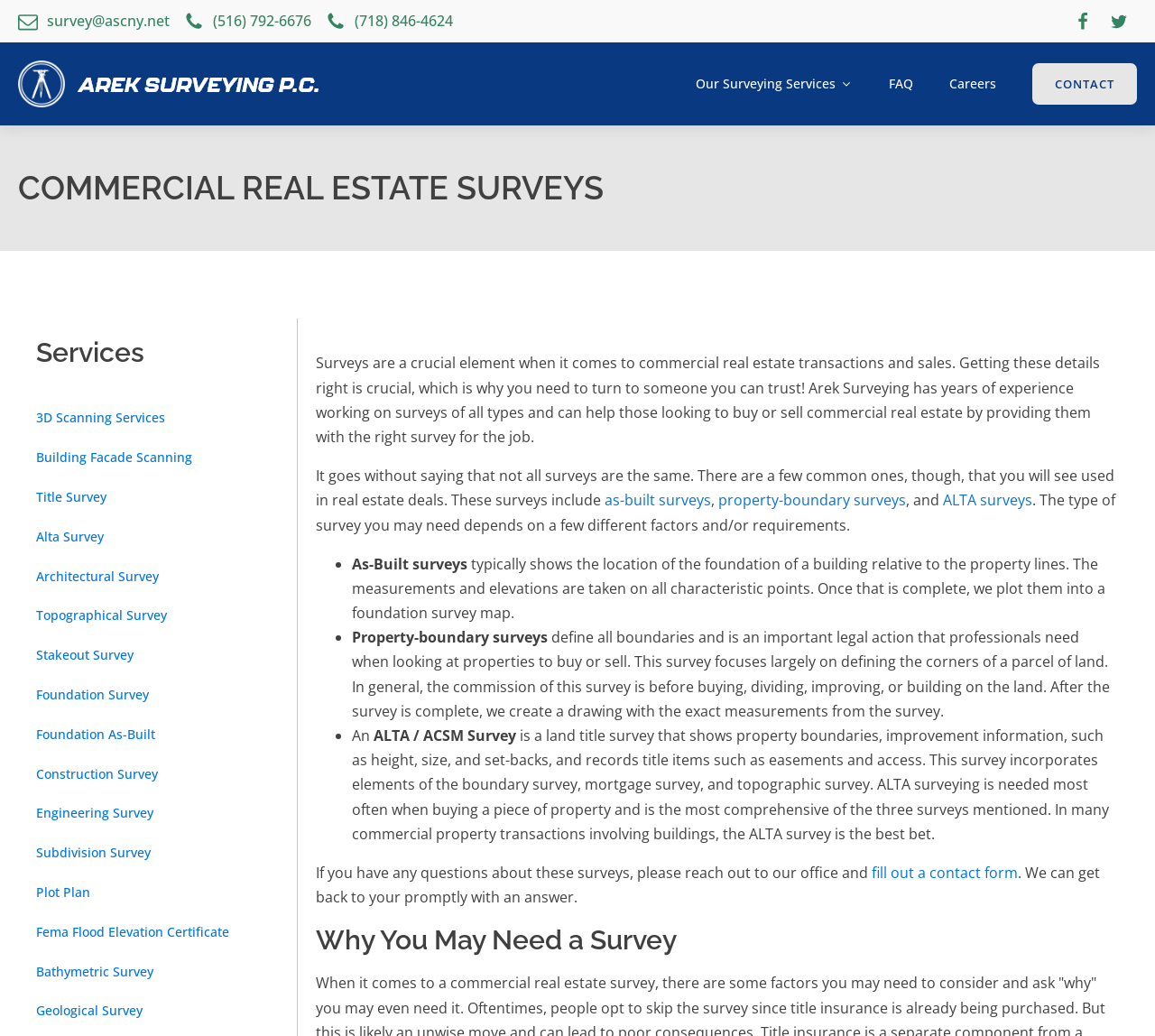Answer the question with a single word or phrase: 
What is the company's email address?

survey@ascny.net